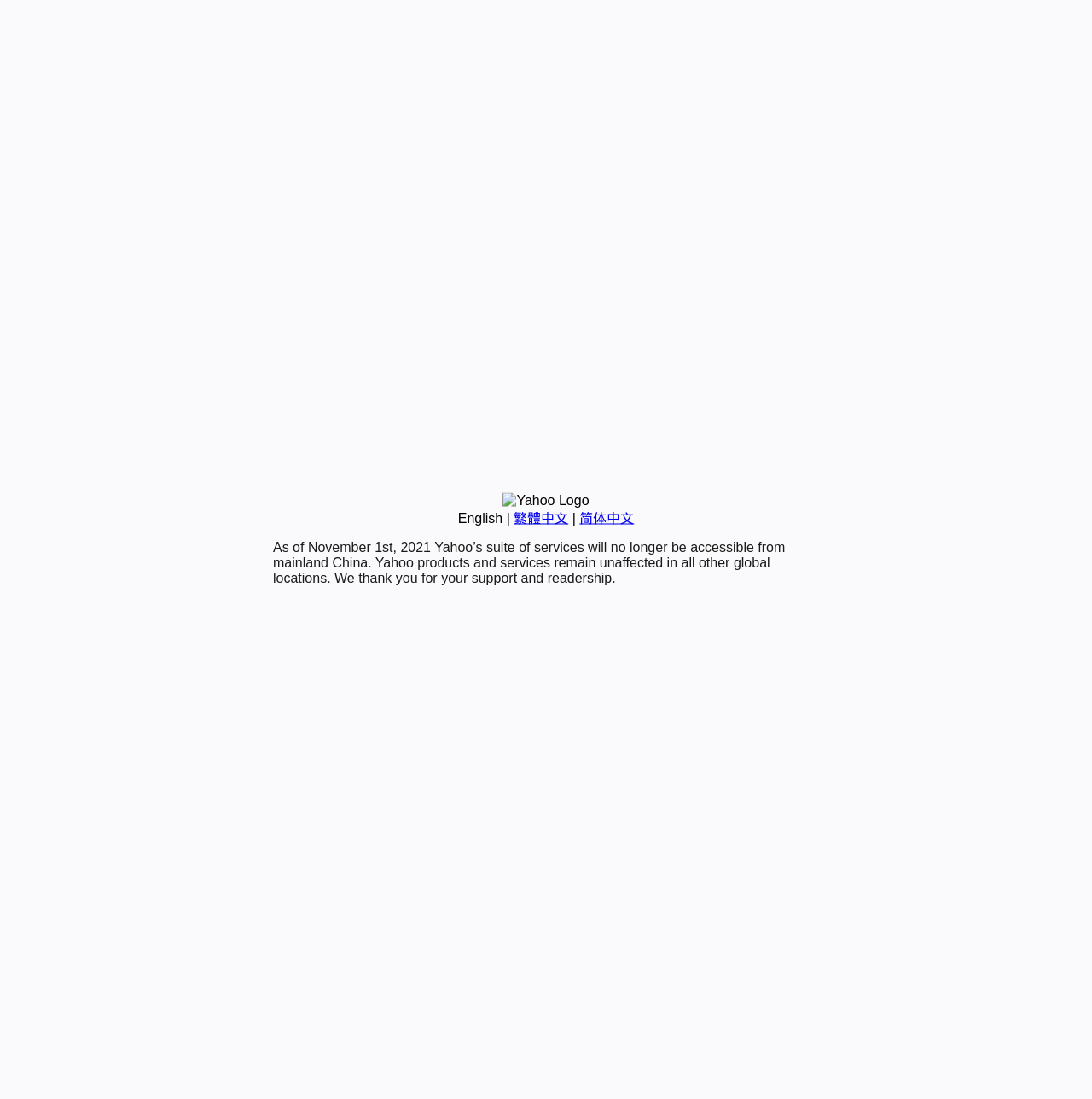Identify the bounding box for the UI element that is described as follows: "简体中文".

[0.531, 0.465, 0.581, 0.478]